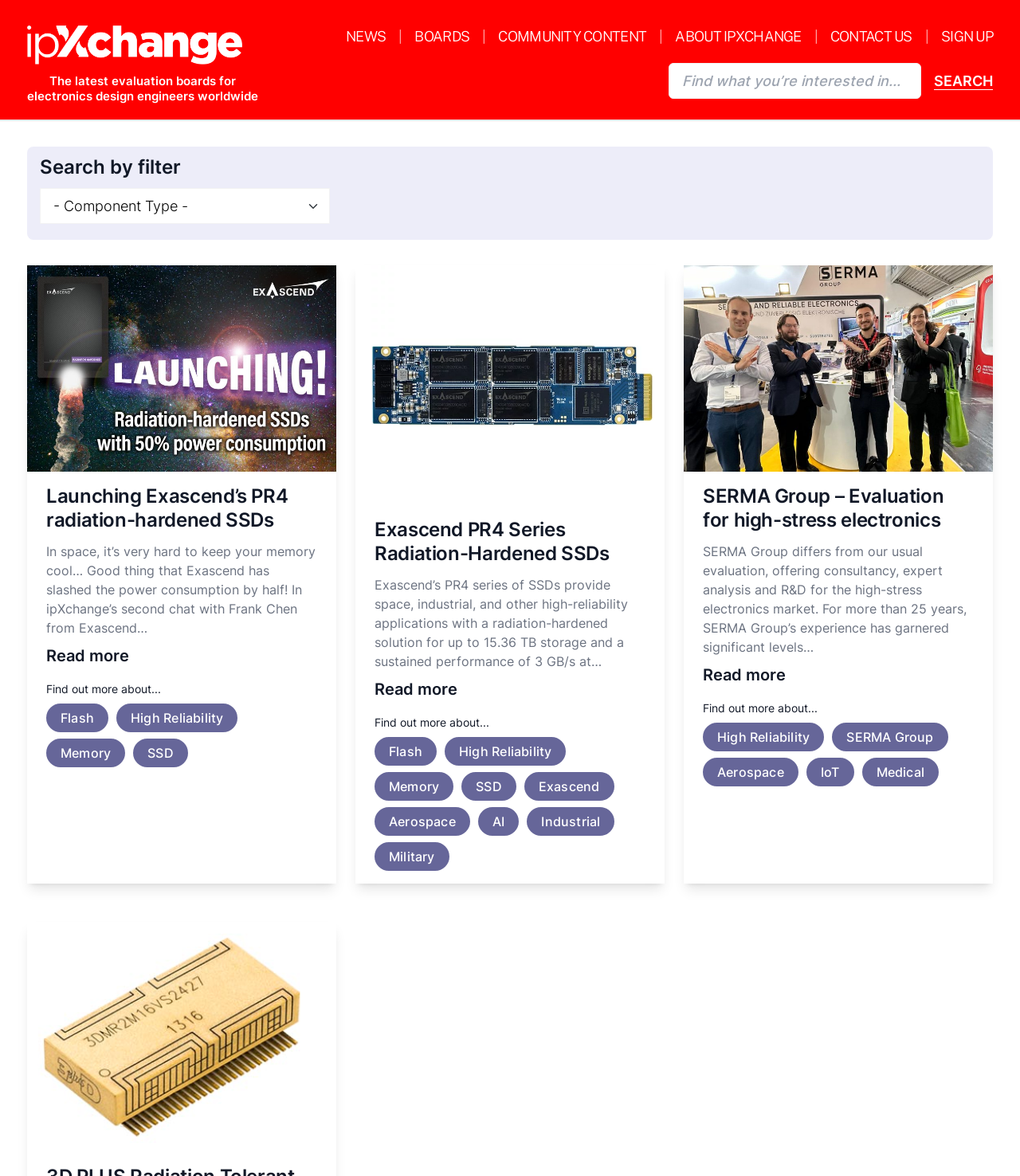Identify the bounding box for the element characterized by the following description: "Memory".

[0.045, 0.628, 0.123, 0.652]